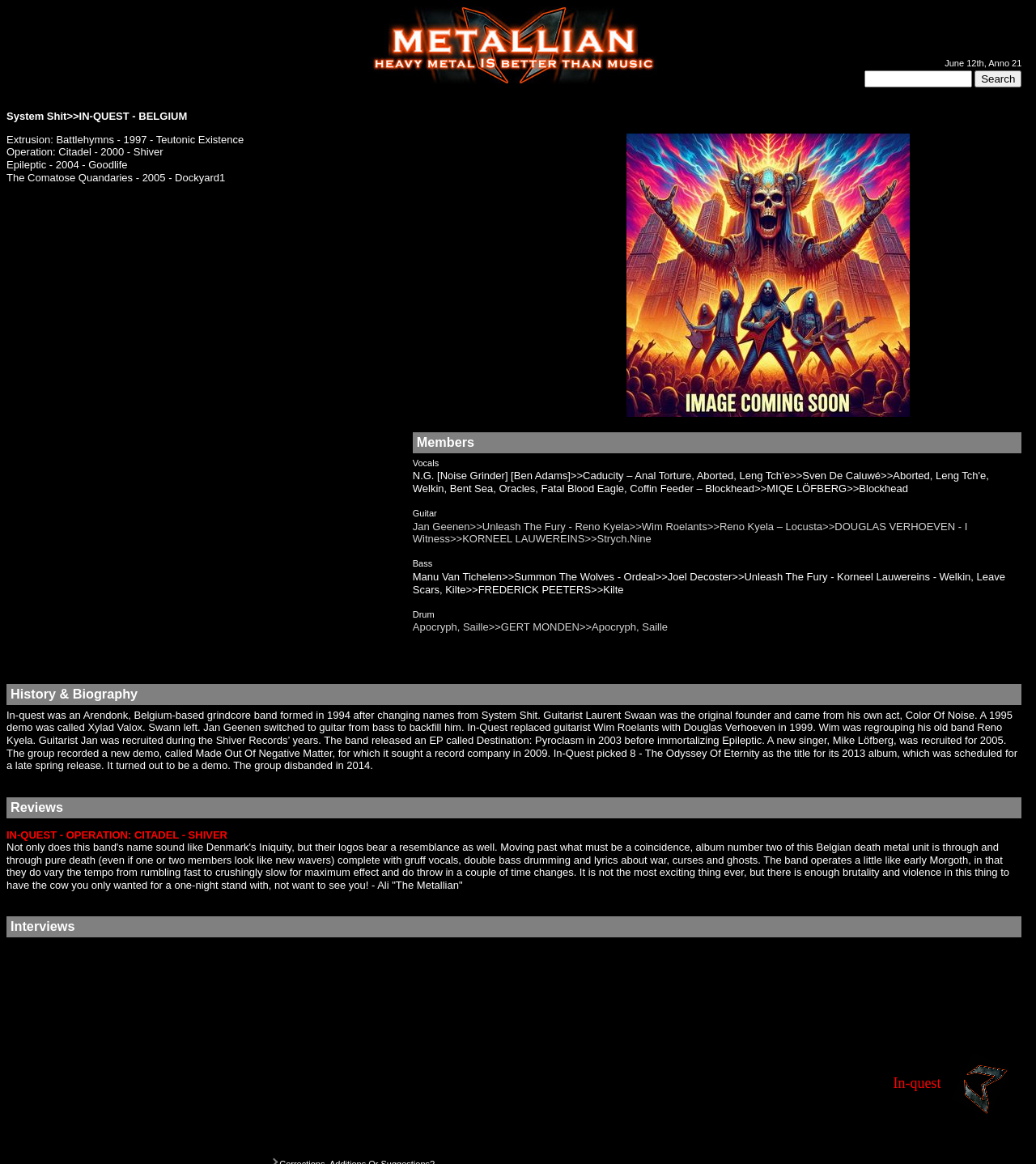Provide a single word or phrase answer to the question: 
What is the name of the band?

In-quest